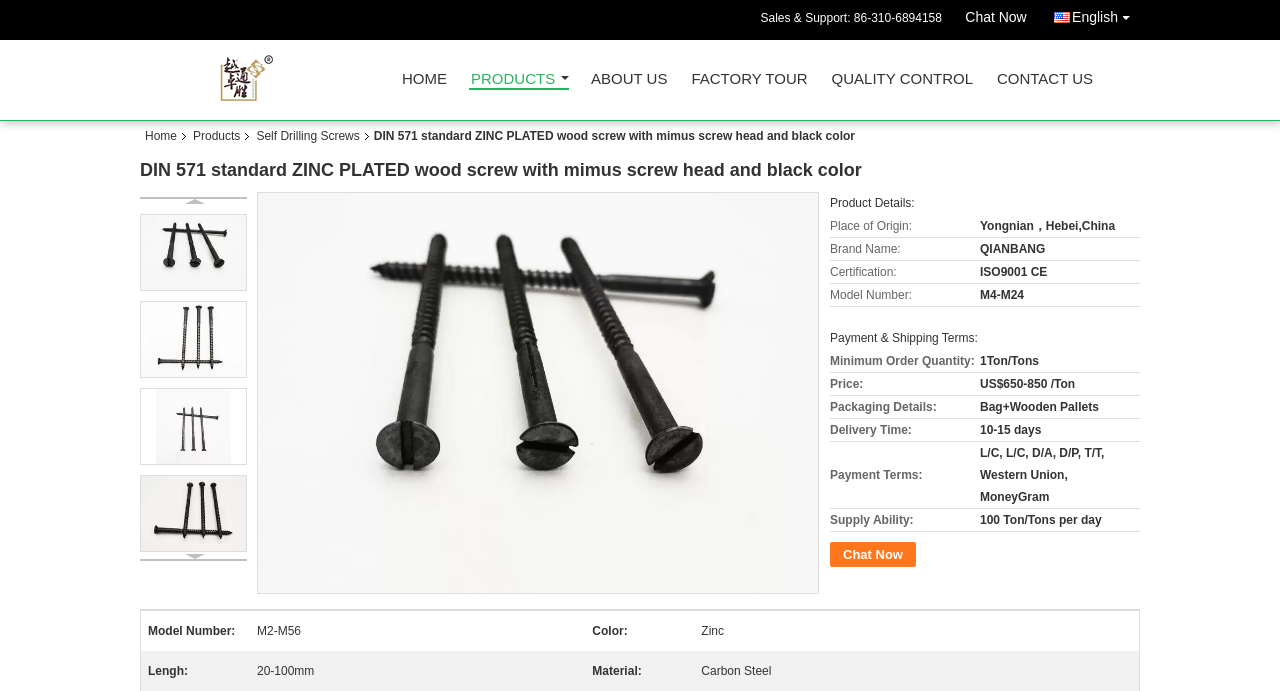Specify the bounding box coordinates of the area that needs to be clicked to achieve the following instruction: "View the product details".

[0.648, 0.284, 0.715, 0.304]